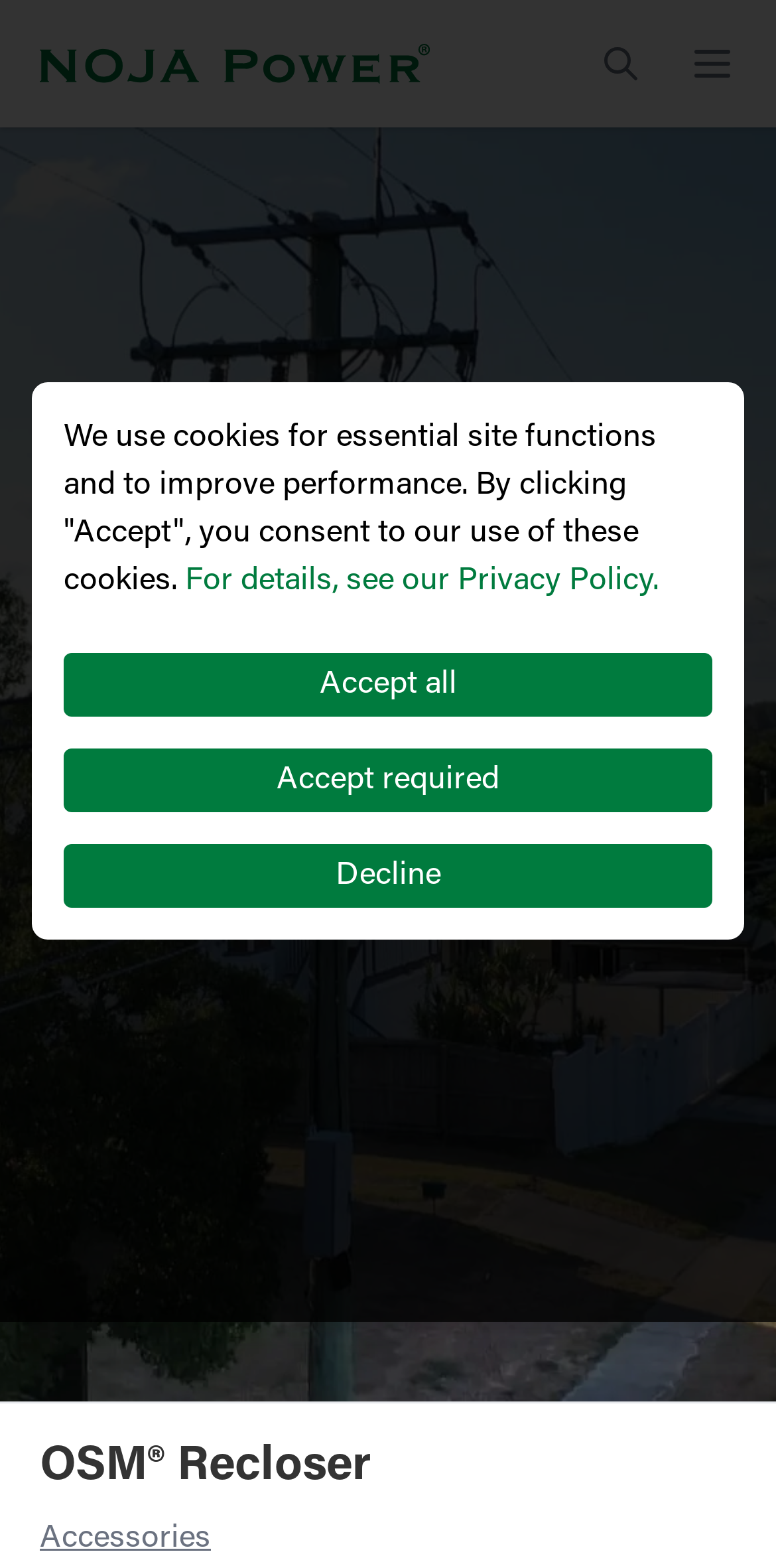Create a detailed summary of all the visual and textual information on the webpage.

The webpage appears to be the homepage of NOJA Power, a company that specializes in recloser switchgear engineering. At the top left corner, there is a logo of NOJA Power, which is also a link to the company's homepage. Next to the logo, there is a search site button with a magnifying glass icon. On the top right corner, there is a menu button with three horizontal lines.

Below the top navigation bar, there is a large heading that reads "OSM® Recloser", which takes up the full width of the page. This heading is likely the title of the webpage or the main product being featured.

In the middle of the page, there is a notice about the use of cookies on the website. The notice informs users that cookies are used for essential site functions and to improve performance, and provides a link to the Privacy Policy for more details. Below the notice, there are three buttons: "Accept all", "Accept required", and "Decline", which allow users to manage their cookie preferences.

At the bottom of the page, there is a link to "Accessories" related to the OSM Recloser product, which is located below the main heading.